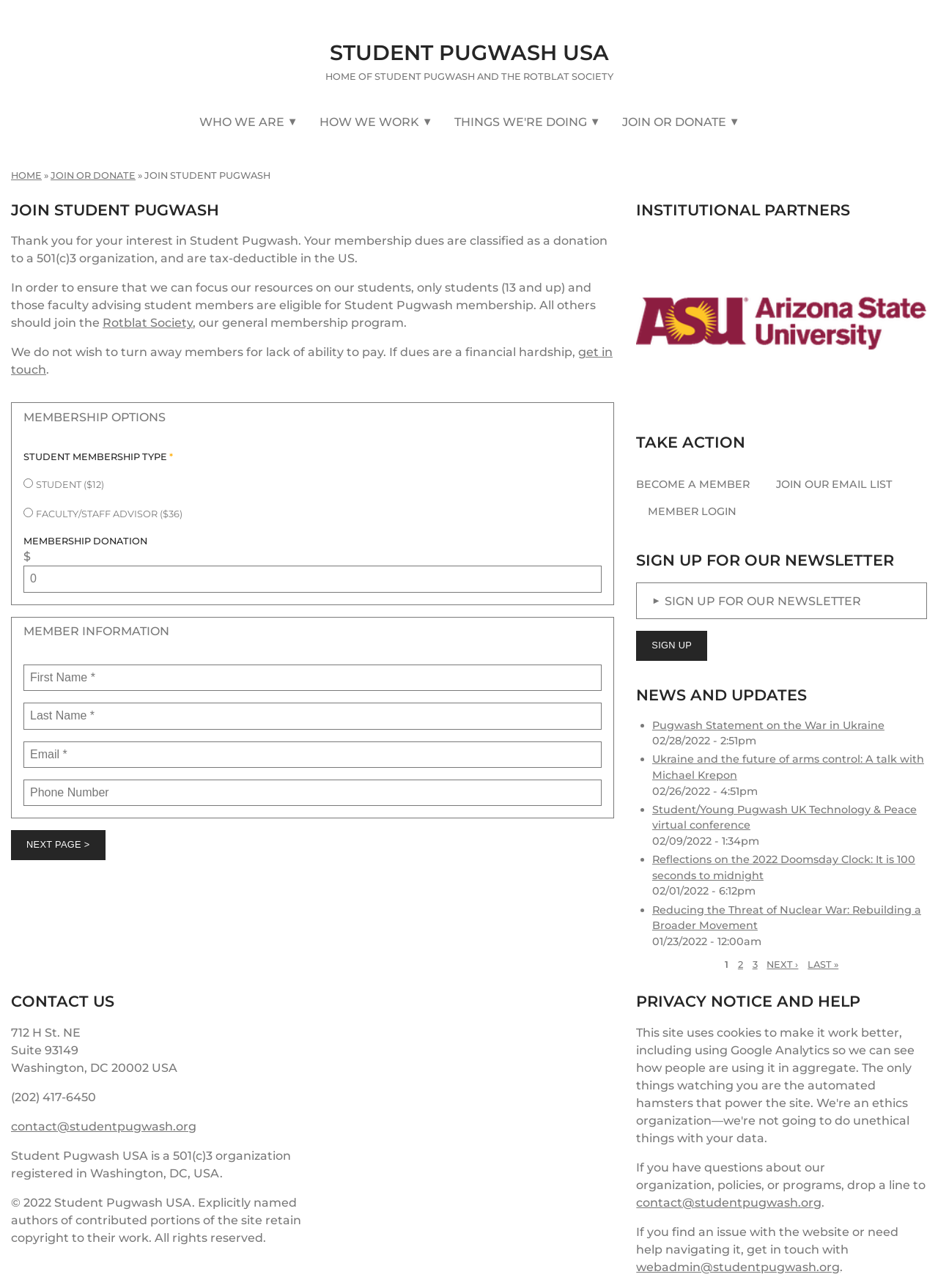Please find the bounding box for the following UI element description. Provide the coordinates in (top-left x, top-left y, bottom-right x, bottom-right y) format, with values between 0 and 1: contact@studentpugwash.org

[0.012, 0.869, 0.209, 0.88]